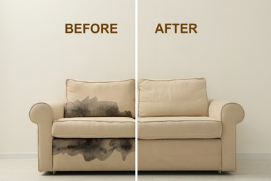Use a single word or phrase to answer the question:
What is the color of the wall in the background?

Neutral